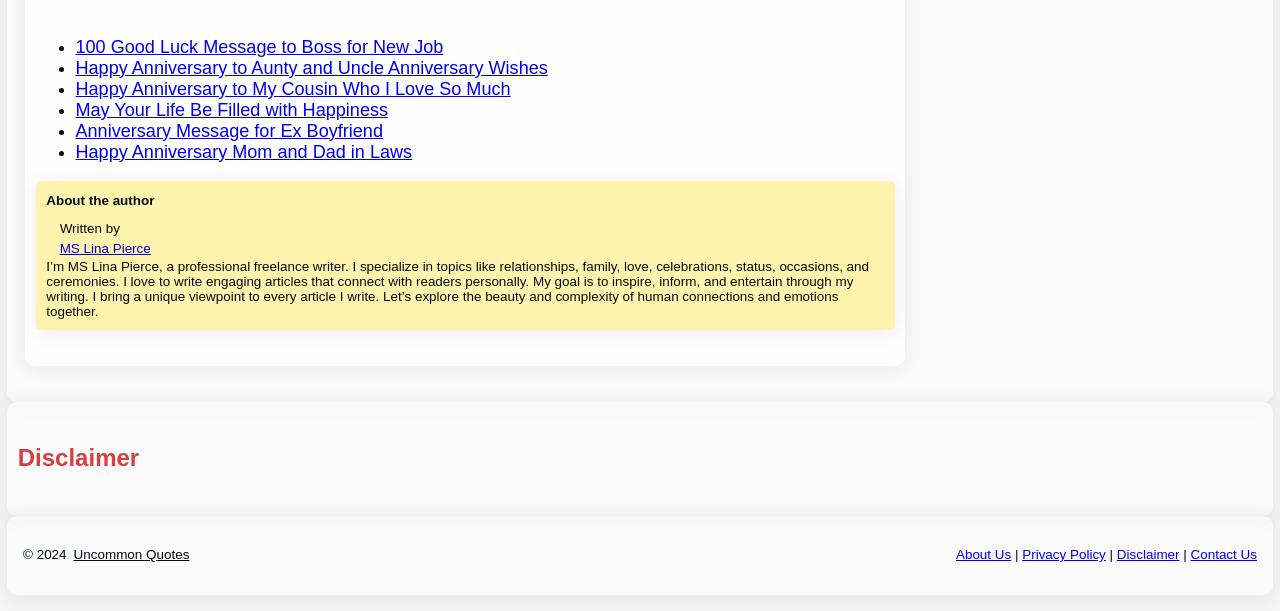Provide the bounding box coordinates of the area you need to click to execute the following instruction: "Read about the author".

[0.036, 0.317, 0.121, 0.341]